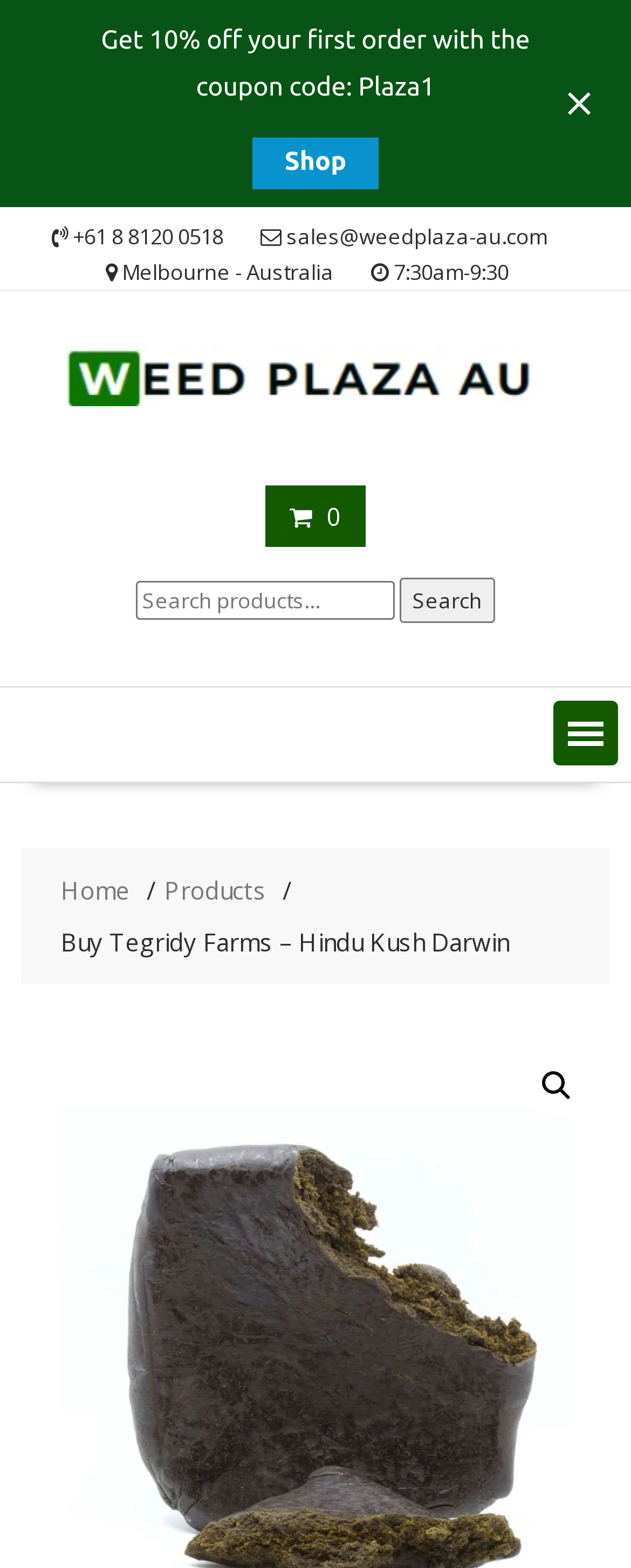What is the email address of Weed Plaza Australia?
Can you give a detailed and elaborate answer to the question?

I found the email address by looking at the top section of the webpage, where the contact information is displayed. The email address is written in a static text element with the coordinates [0.454, 0.141, 0.867, 0.16].